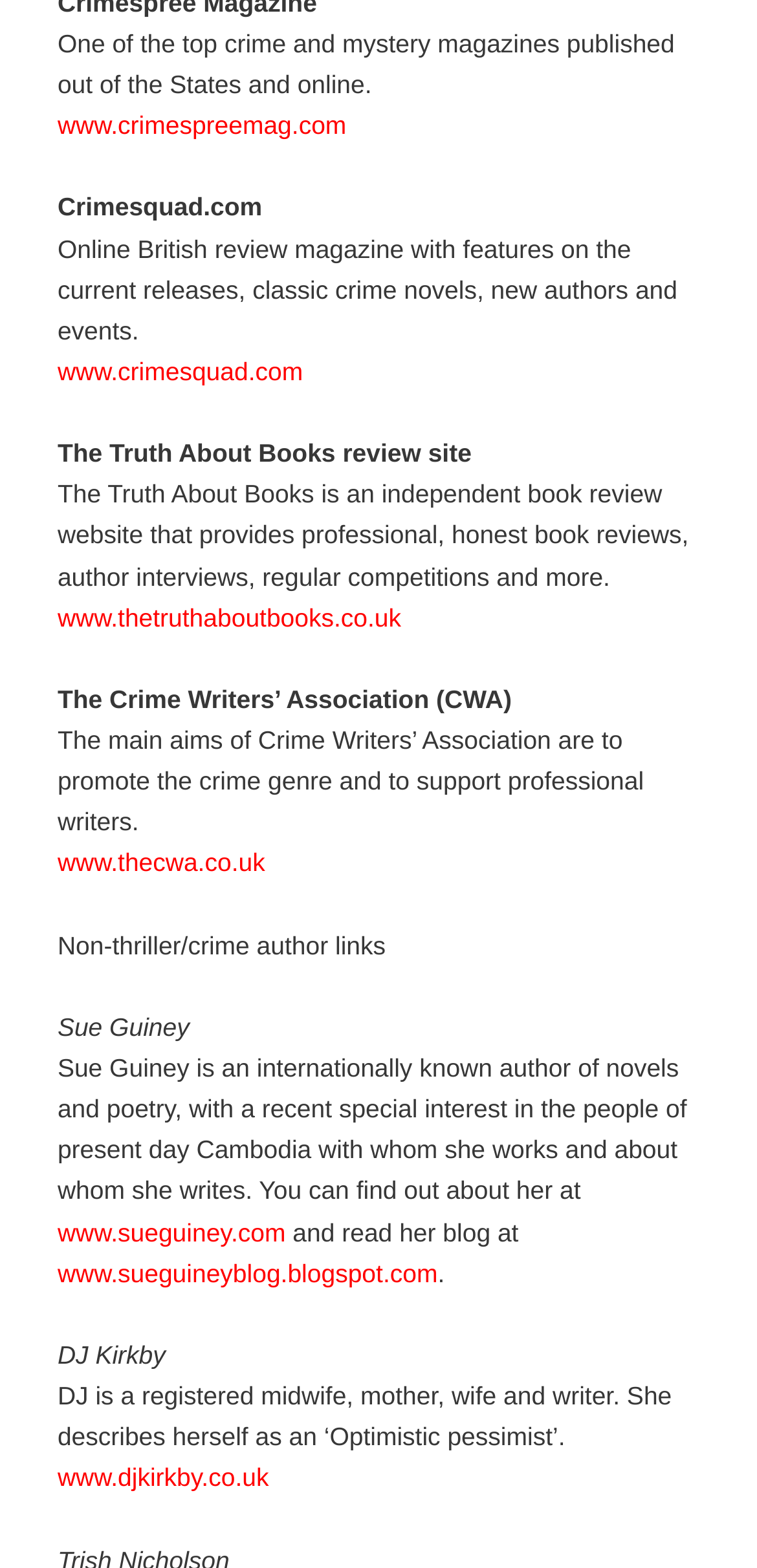Can you give a comprehensive explanation to the question given the content of the image?
What is DJ Kirkby's profession?

I found the answer by reading the text description next to the link 'www.djkirkby.co.uk', which says 'DJ is a registered midwife, mother, wife and writer.'